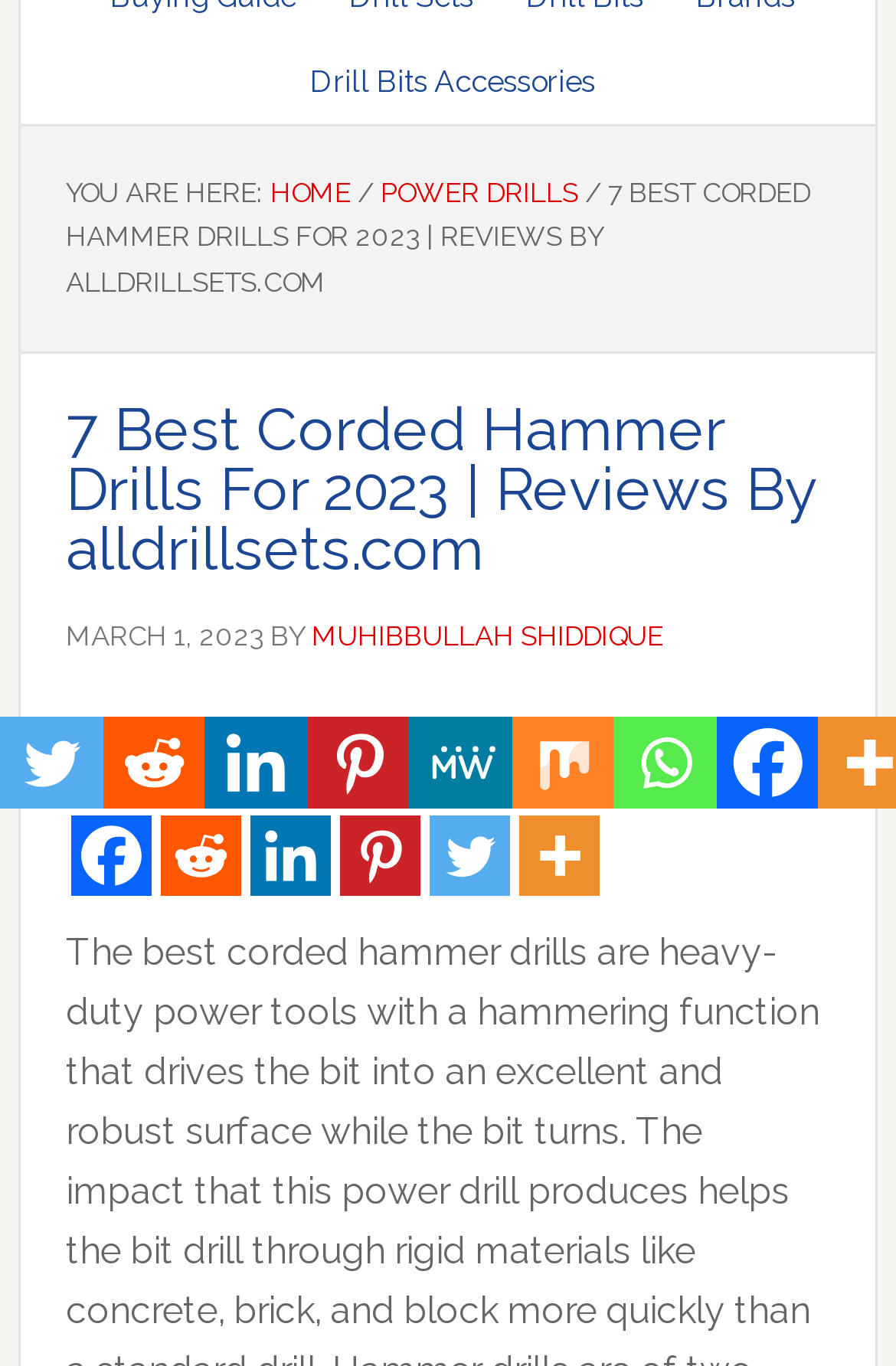Determine the bounding box of the UI element mentioned here: "title="More"". The coordinates must be in the format [left, top, right, bottom] with values ranging from 0 to 1.

[0.579, 0.596, 0.669, 0.655]